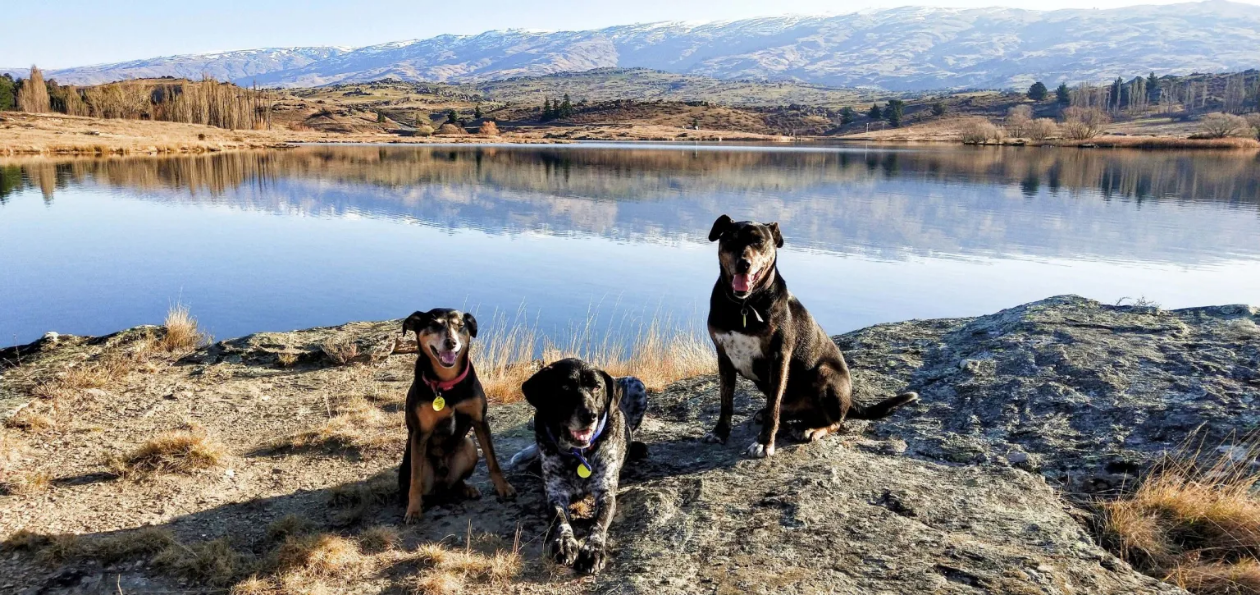What is reflected in the tranquil water?
Using the picture, provide a one-word or short phrase answer.

The surrounding landscape